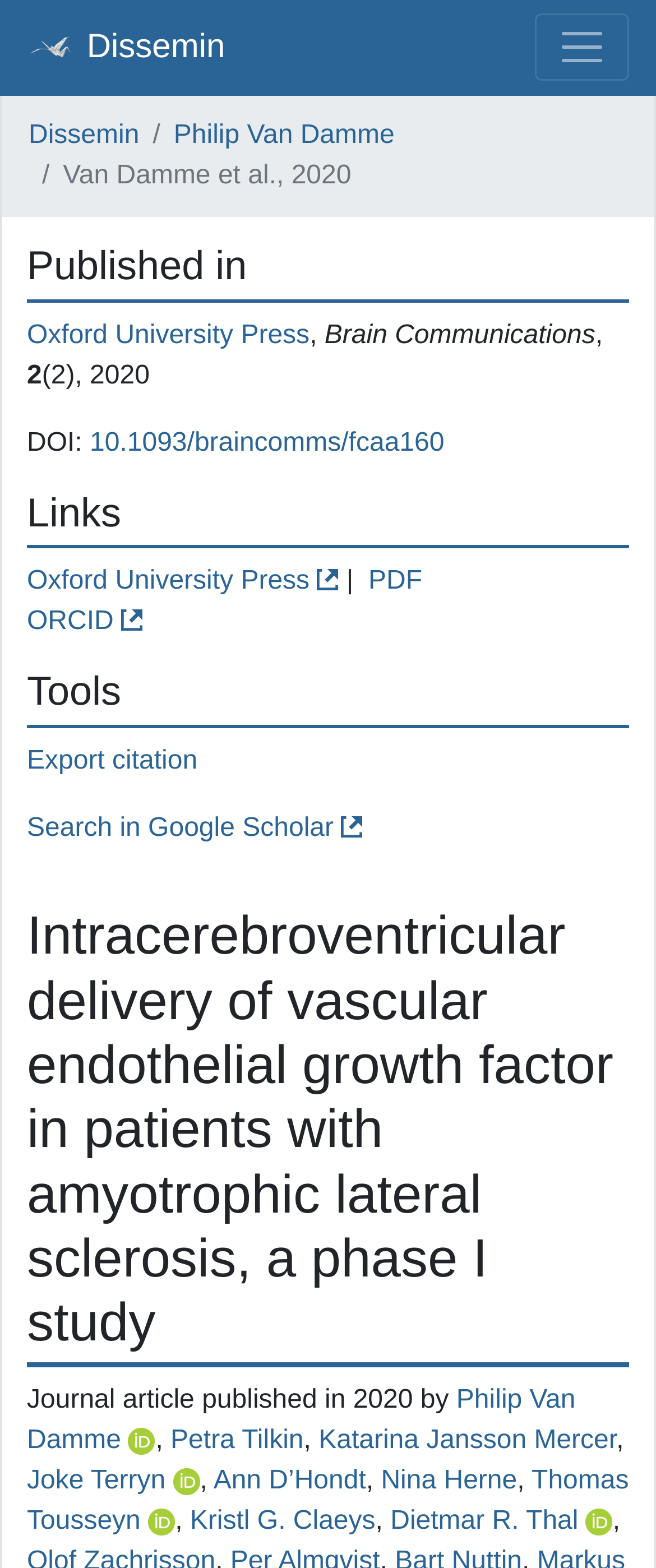Bounding box coordinates are to be given in the format (top-left x, top-left y, bottom-right x, bottom-right y). All values must be floating point numbers between 0 and 1. Provide the bounding box coordinate for the UI element described as: parent_node: , Dietmar R. Thal

[0.882, 0.961, 0.934, 0.979]